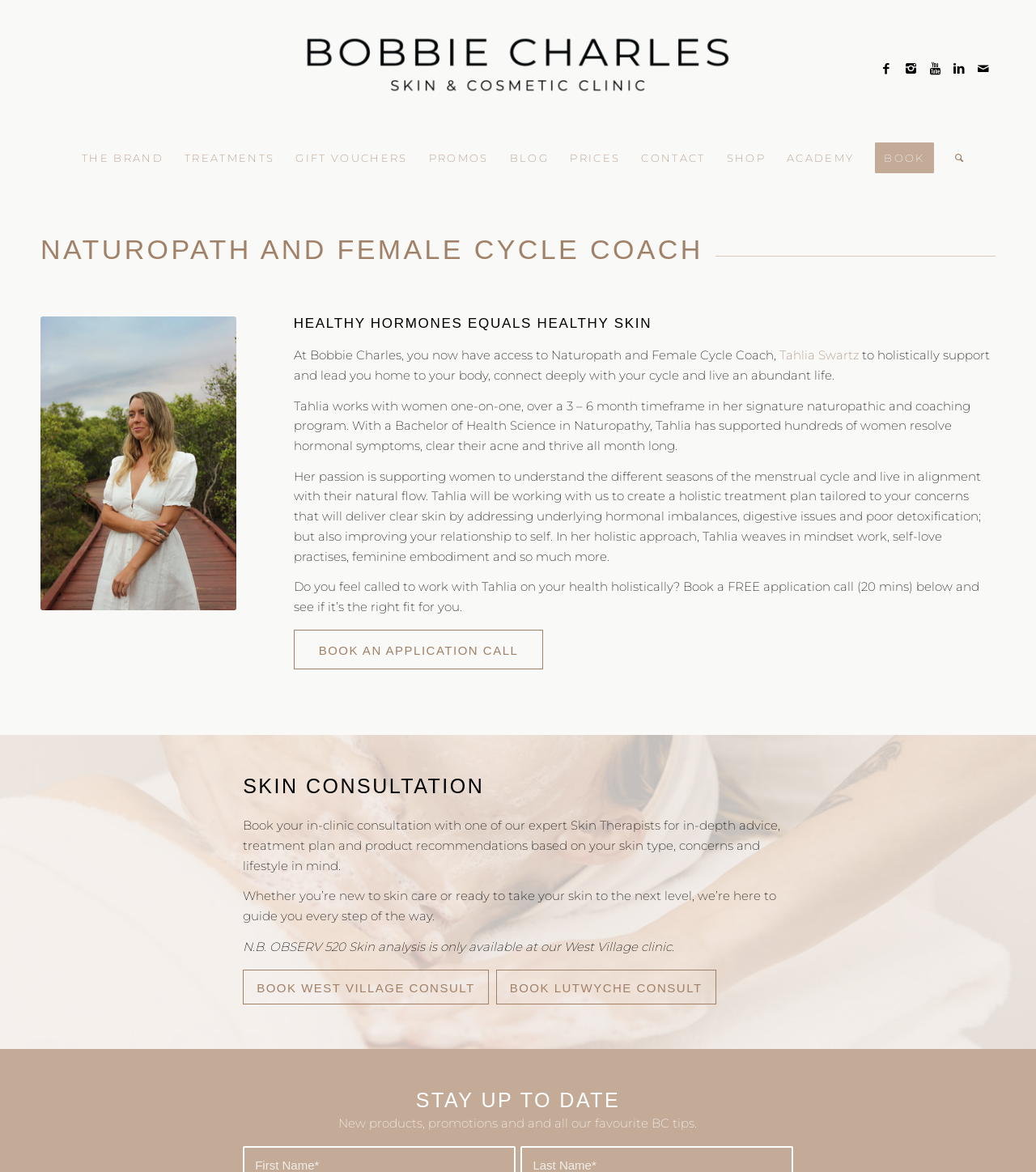Please locate the clickable area by providing the bounding box coordinates to follow this instruction: "Visit the 'Columbia Dog Training' website".

None